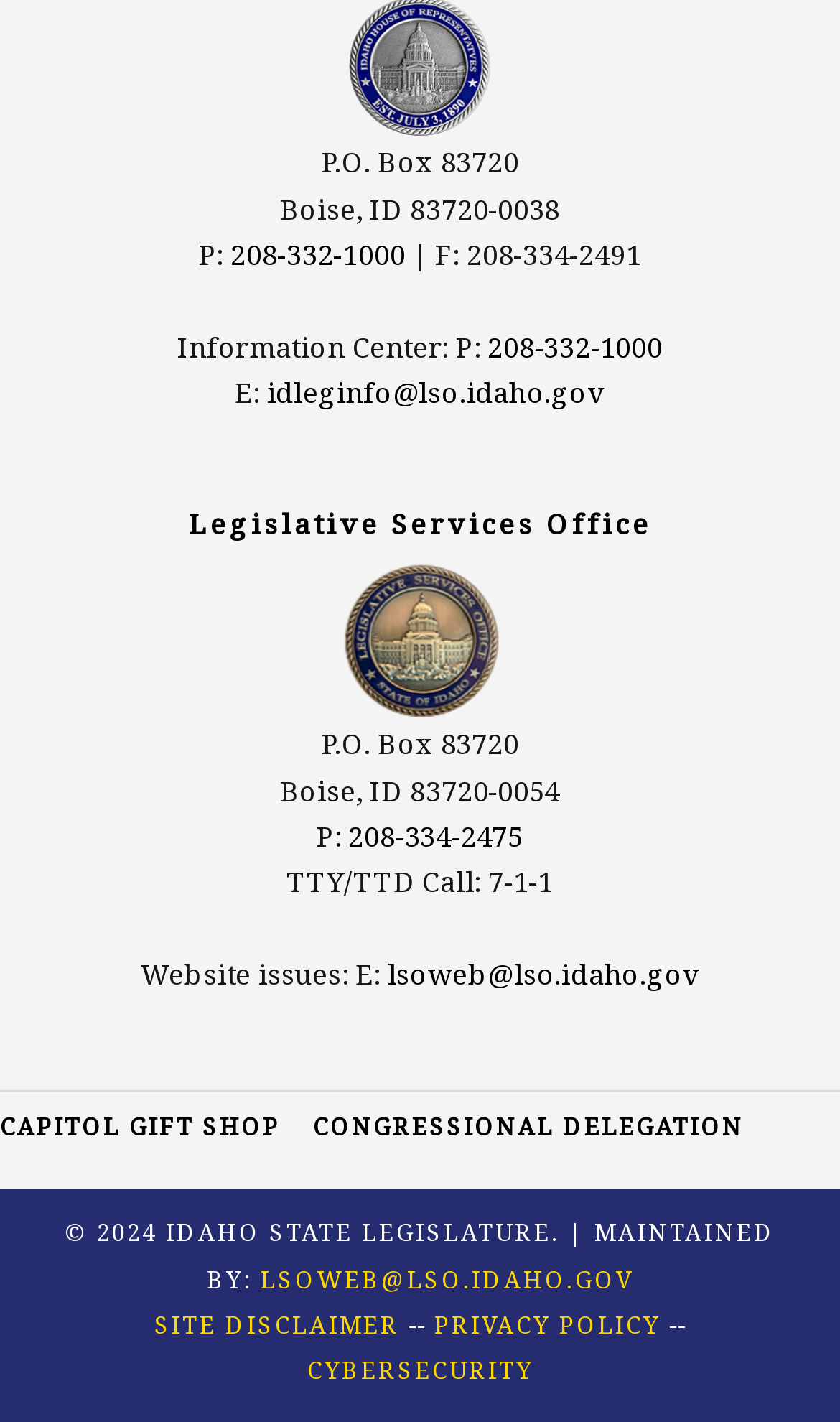Please identify the bounding box coordinates of the area that needs to be clicked to follow this instruction: "Check the Congressional Delegation".

[0.372, 0.781, 0.885, 0.804]